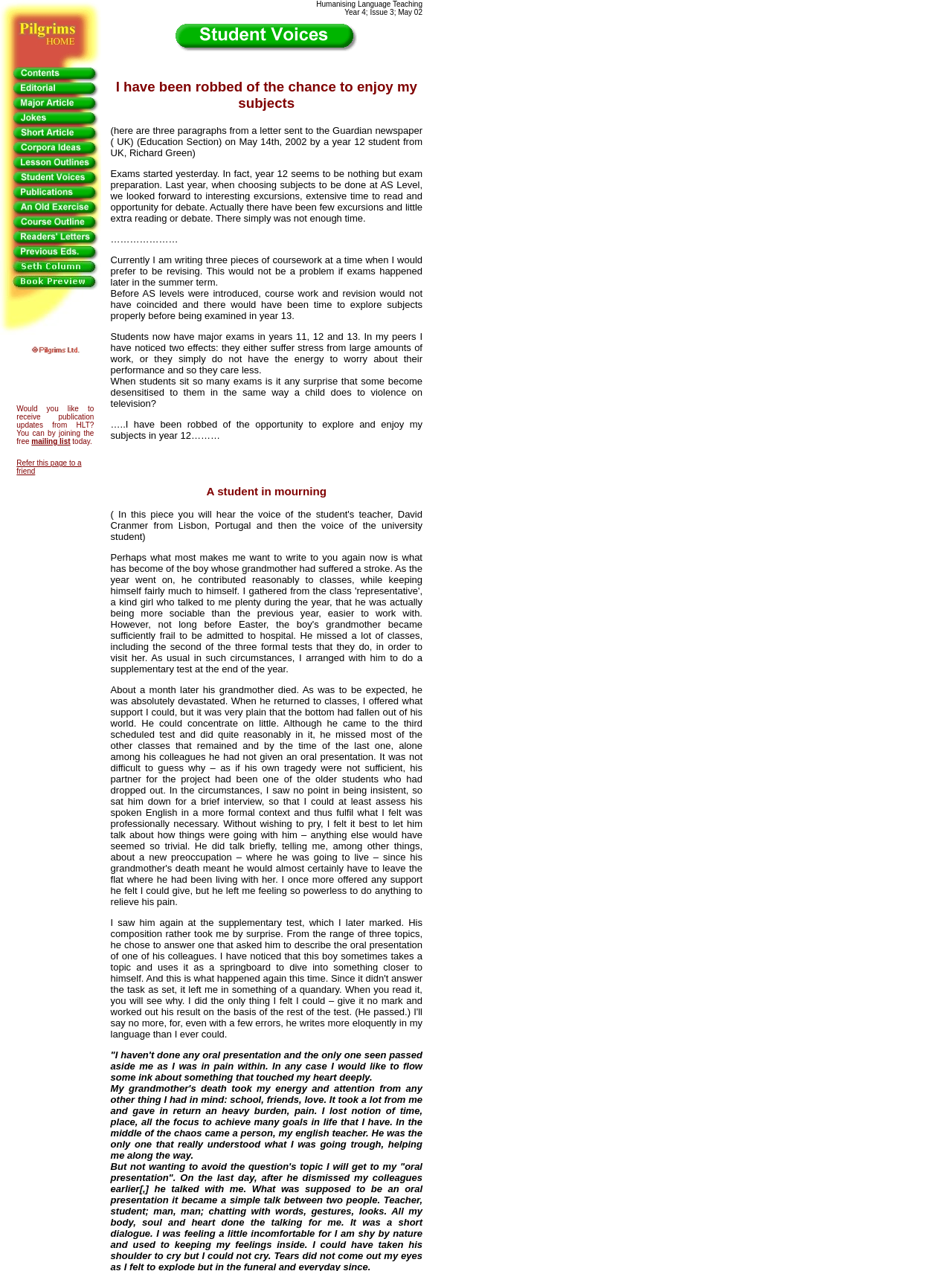Analyze the image and deliver a detailed answer to the question: What is the purpose of the 'Refer this page to a friend' link?

I inferred the purpose of the link by its text content, which suggests that clicking on it will allow the user to share the page with someone else.